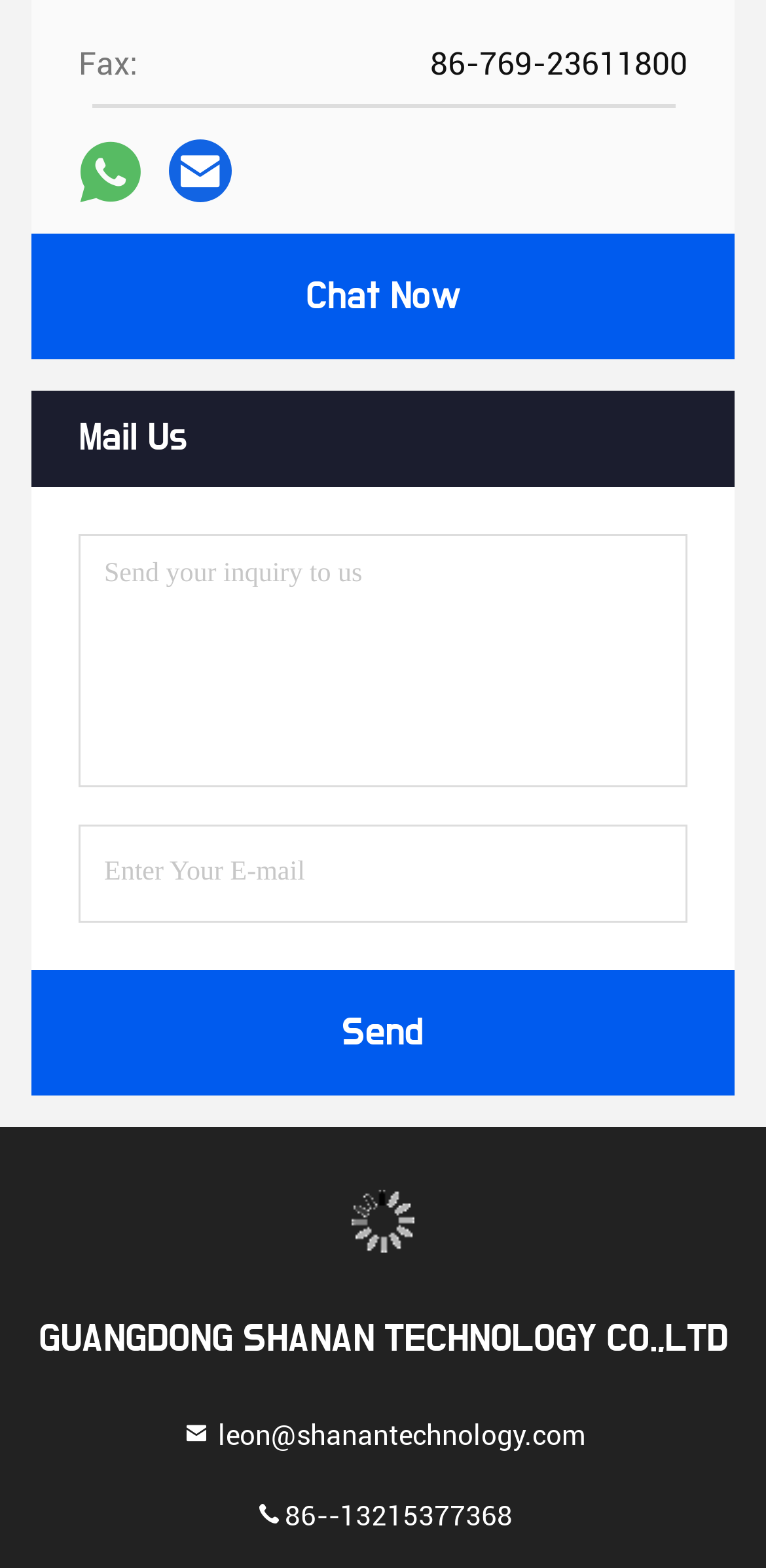Please identify the bounding box coordinates of the area that needs to be clicked to follow this instruction: "Click the company link".

[0.041, 0.759, 0.959, 0.819]